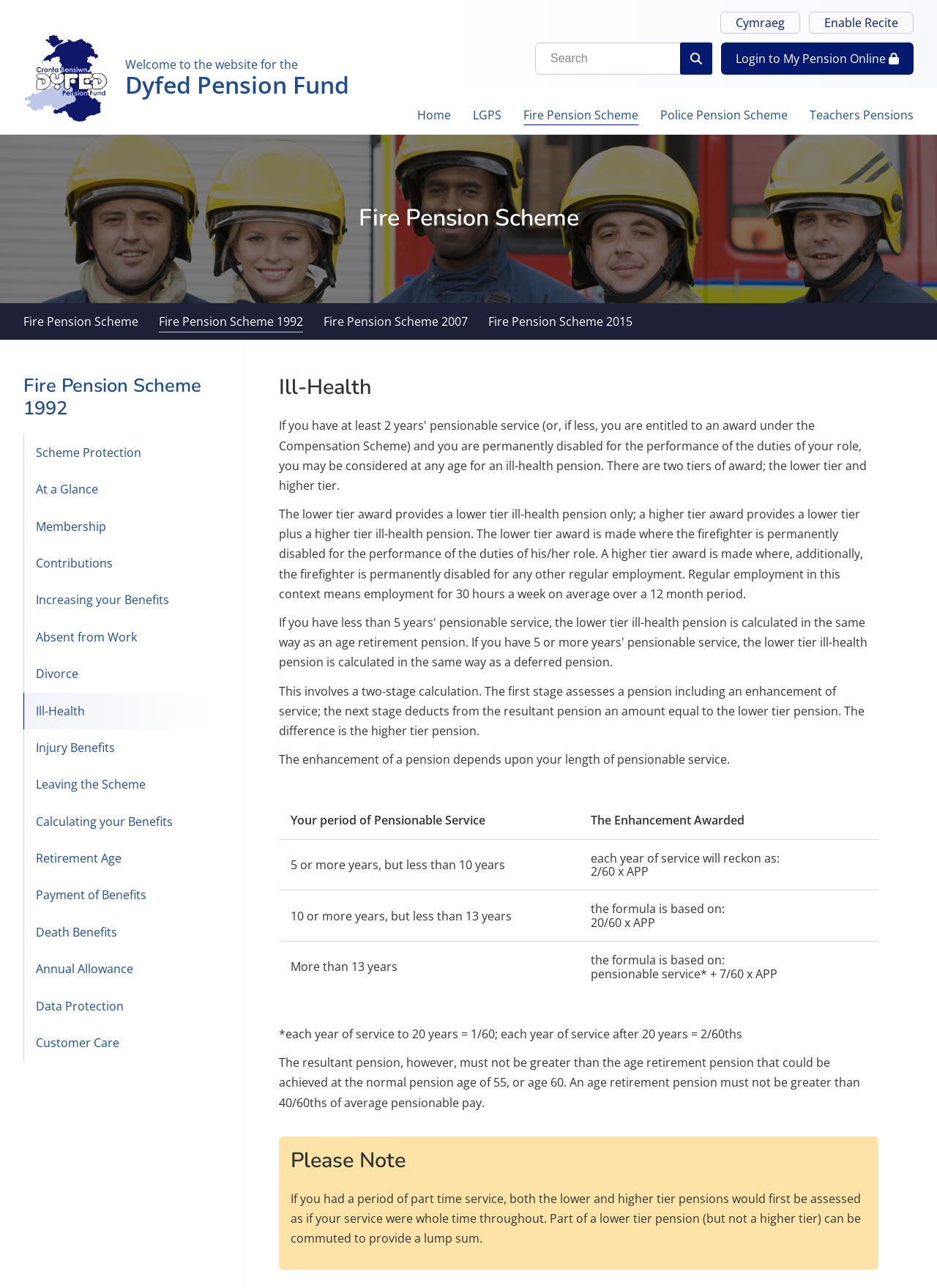What is the purpose of the 'Enable Recite' button?
Please provide a single word or phrase as your answer based on the screenshot.

To enable text-to-speech functionality